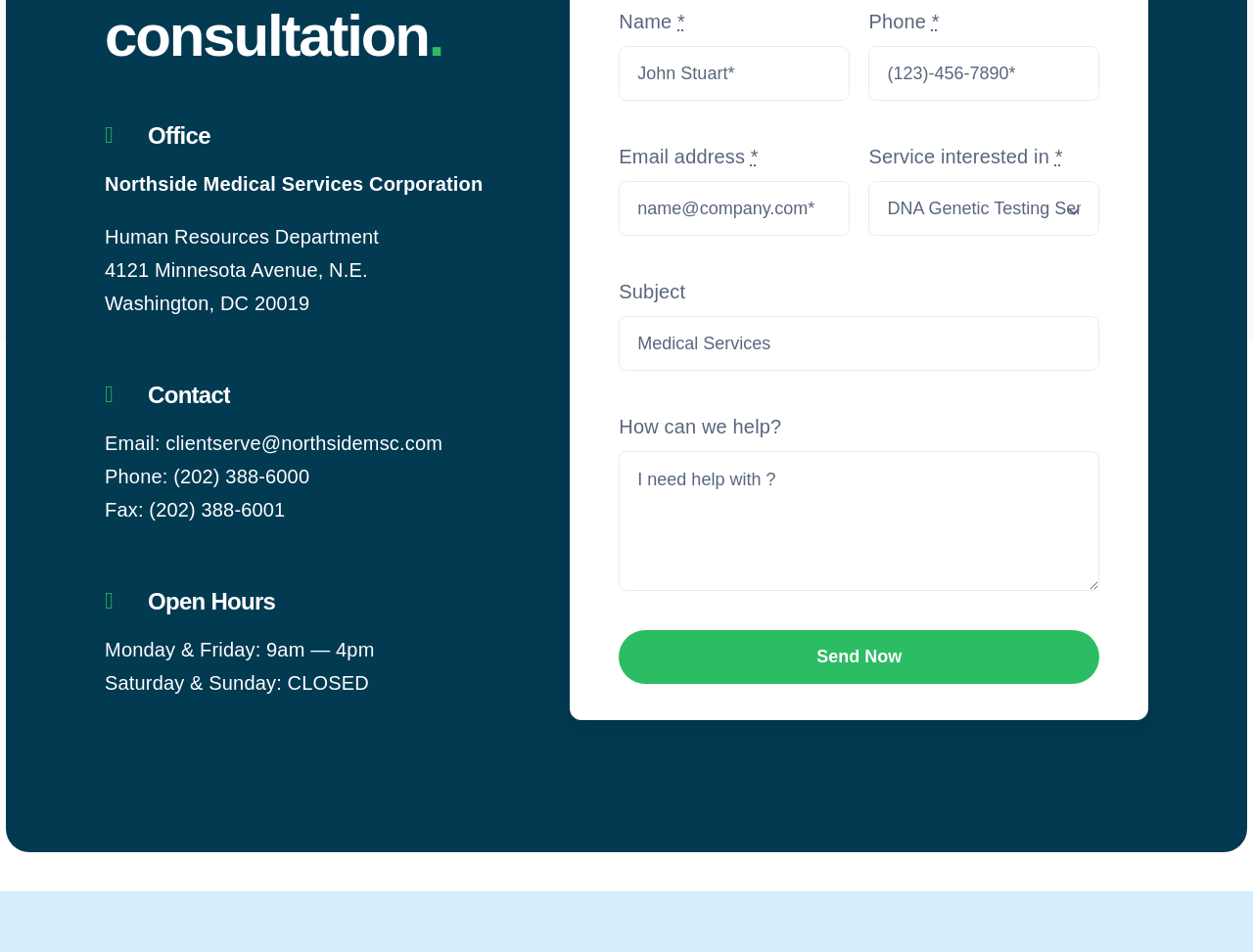Please identify the bounding box coordinates of the clickable region that I should interact with to perform the following instruction: "Search for help content". The coordinates should be expressed as four float numbers between 0 and 1, i.e., [left, top, right, bottom].

None